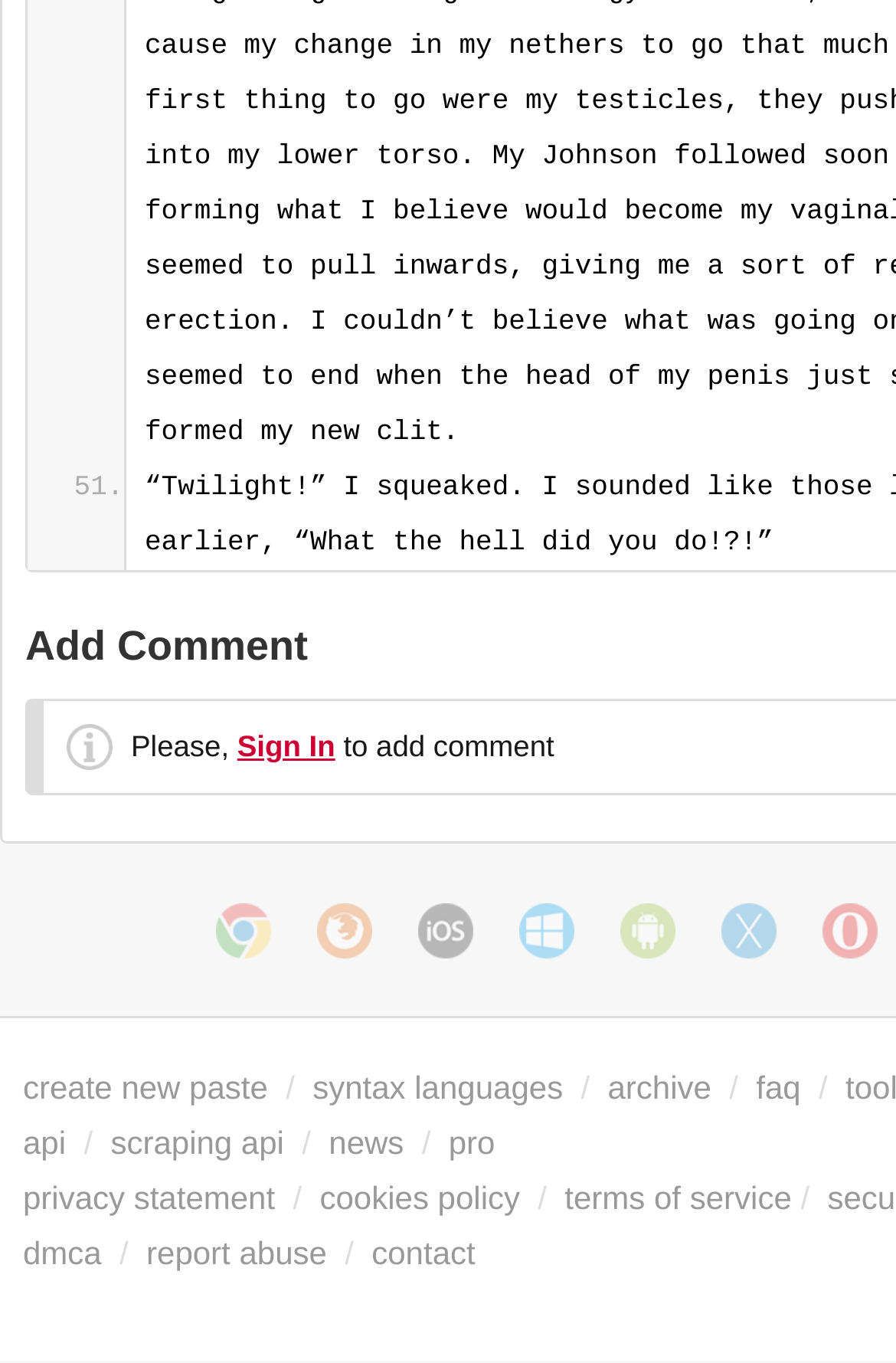How many links are available for different platform applications?
Please provide a comprehensive answer based on the contents of the image.

The webpage has links for Google Chrome Extension, Firefox Extension, iPhone/iPad Application, Windows Desktop Application, Android Application, and MacOS X Widget, which are 6 different platform applications.